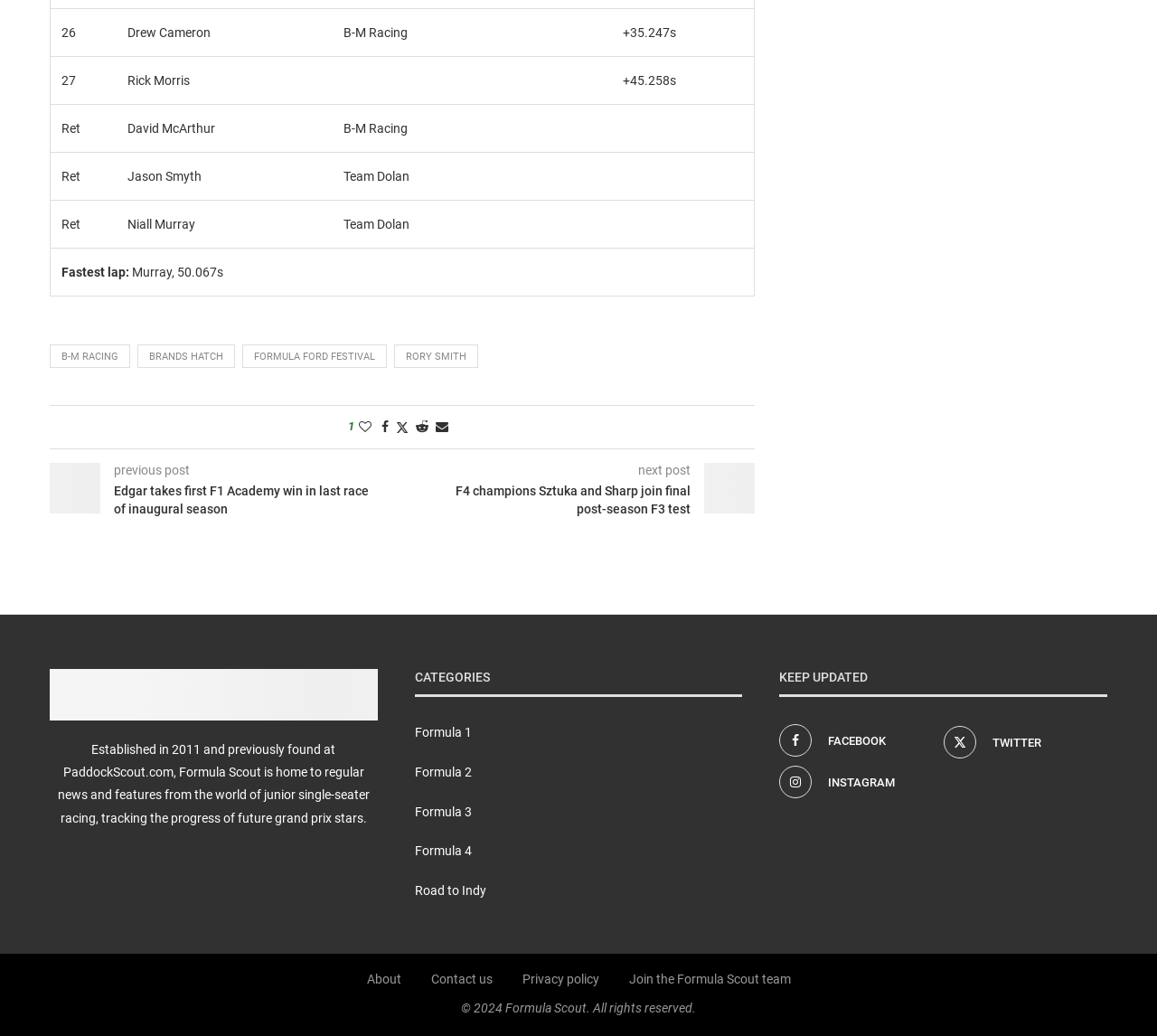Using the description: "Join the Formula Scout team", determine the UI element's bounding box coordinates. Ensure the coordinates are in the format of four float numbers between 0 and 1, i.e., [left, top, right, bottom].

[0.543, 0.938, 0.683, 0.952]